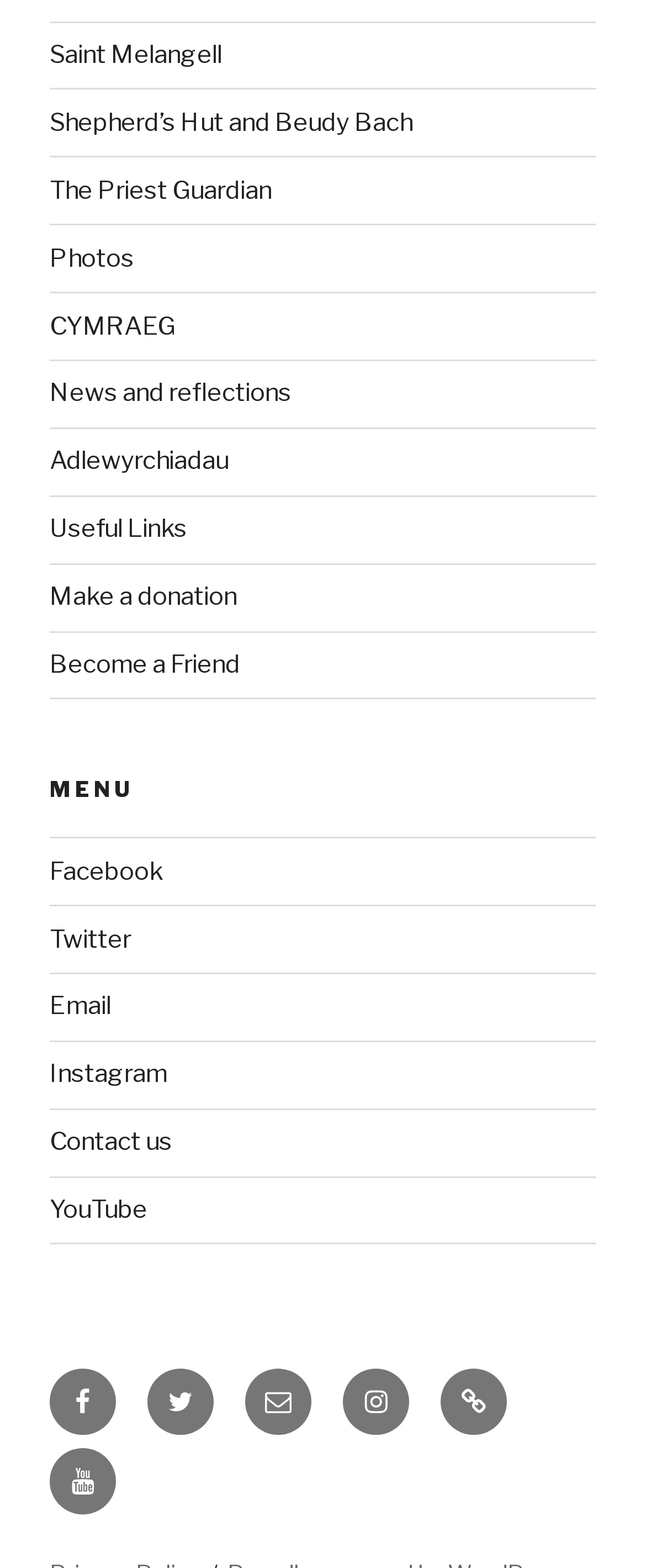Respond with a single word or phrase to the following question:
What is the first menu item?

Saint Melangell